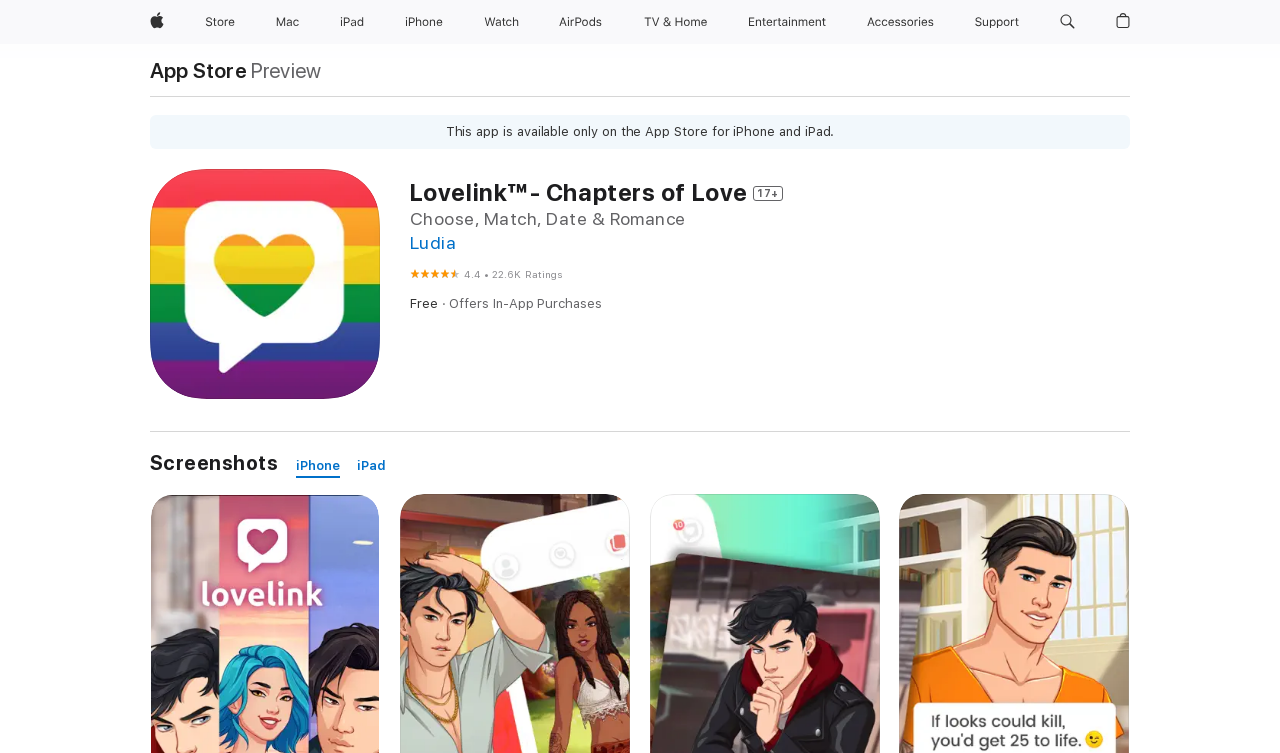What is the developer of Lovelink™- Chapters of Love?
Refer to the image and offer an in-depth and detailed answer to the question.

The developer's name can be found in the section where the app's details are listed. It is mentioned as 'Ludia' and is also a clickable link.